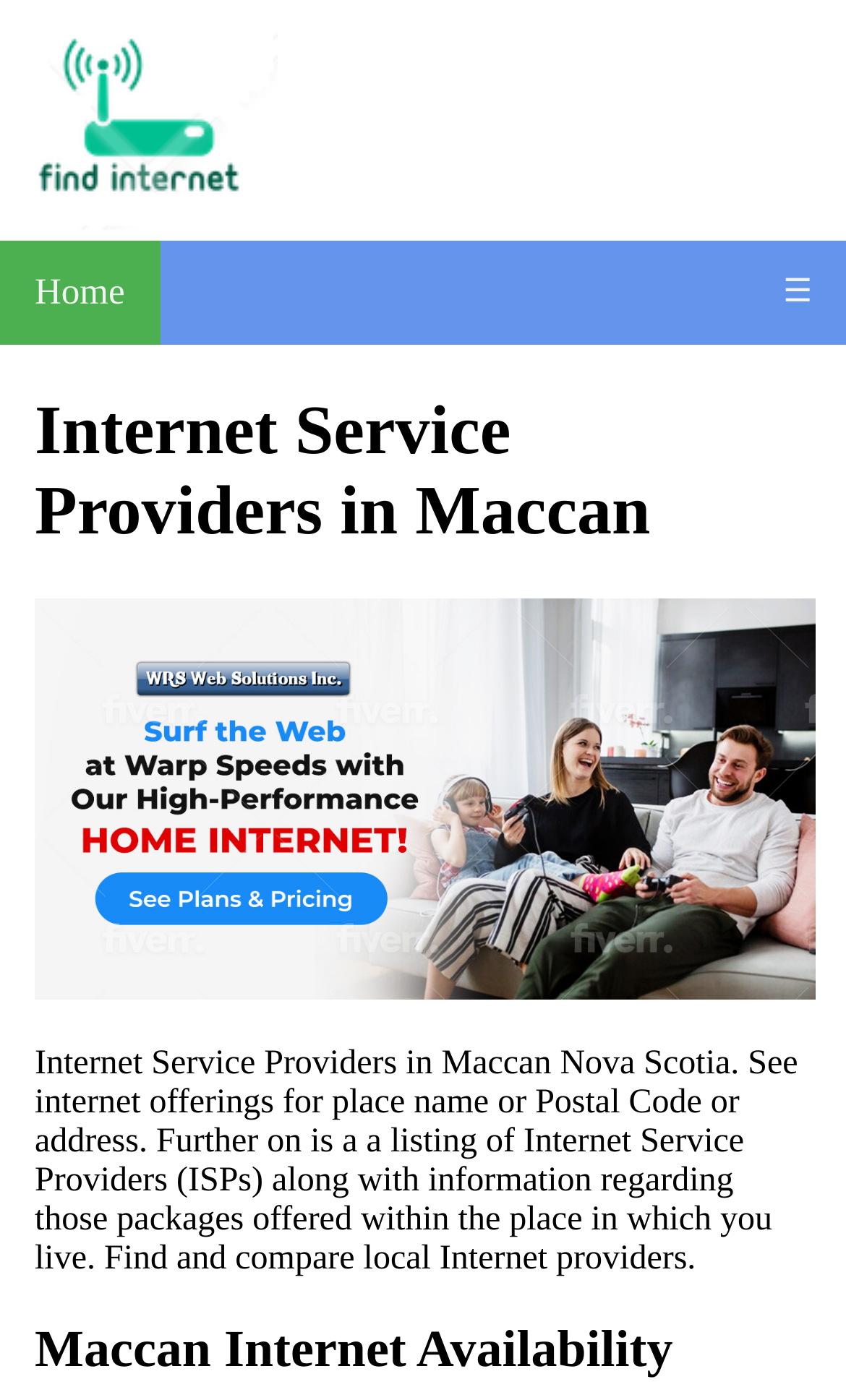Provide the text content of the webpage's main heading.

Internet Service Providers in Maccan